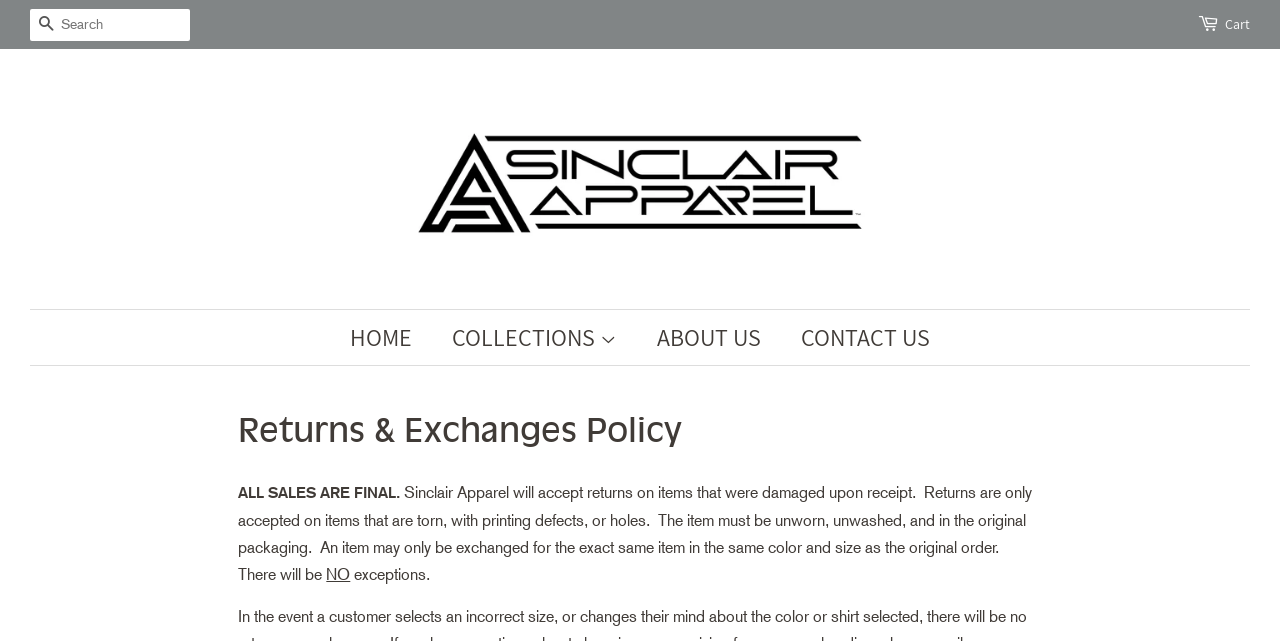Respond to the following query with just one word or a short phrase: 
What is the text on the top-left search button?

SEARCH